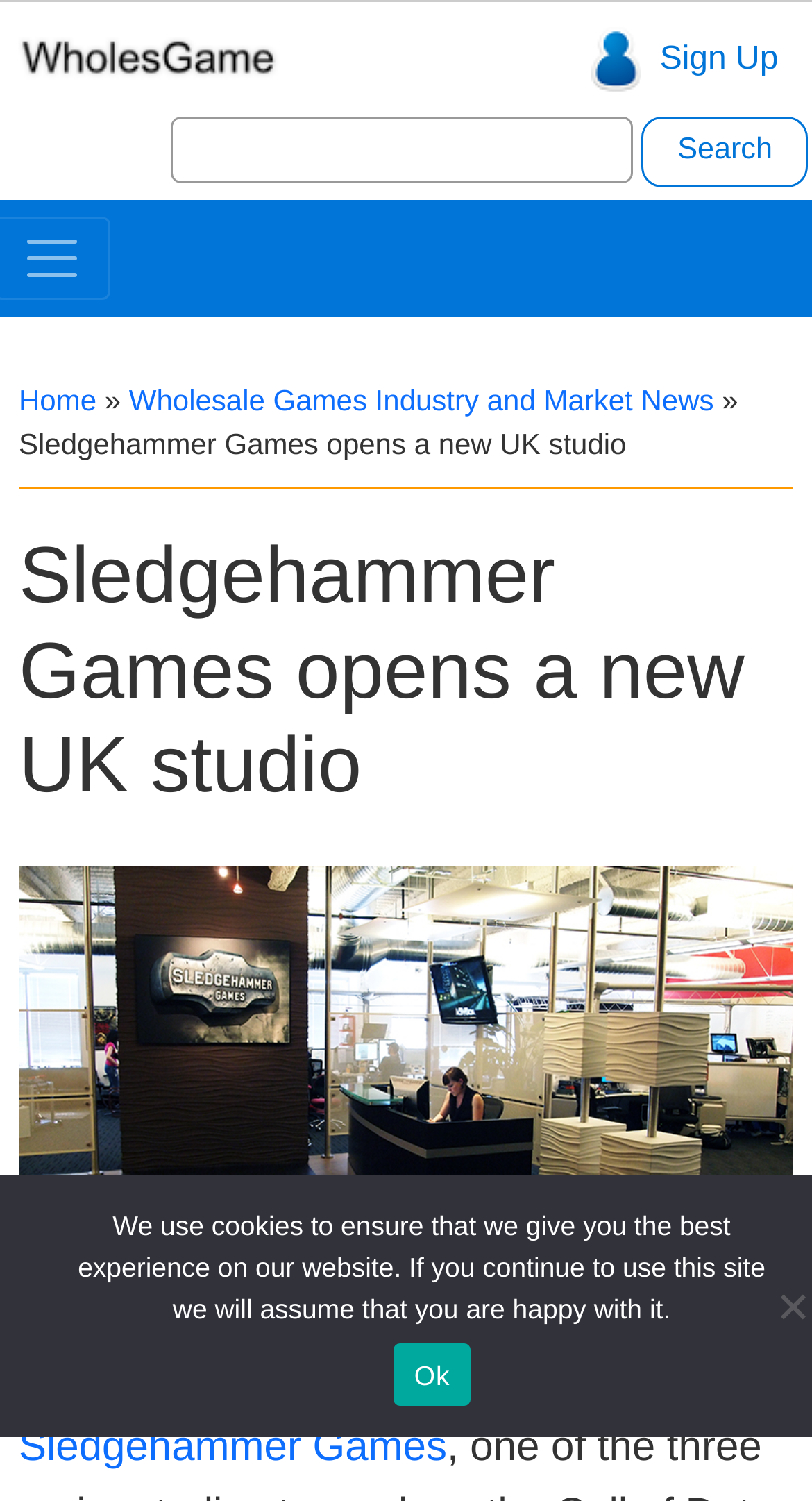Extract the bounding box coordinates of the UI element described by: "Home". The coordinates should include four float numbers ranging from 0 to 1, e.g., [left, top, right, bottom].

[0.023, 0.255, 0.119, 0.277]